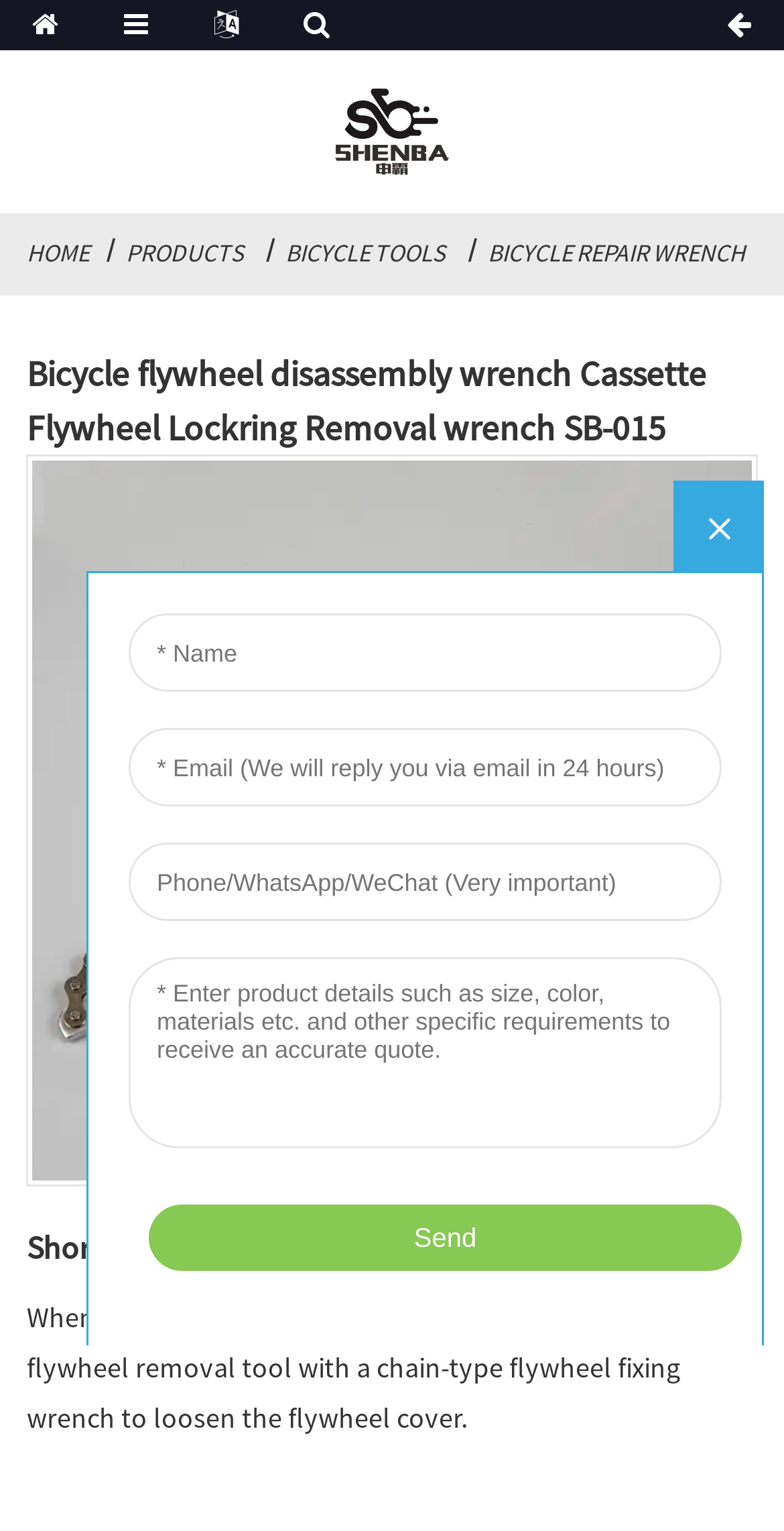What is the model number of the product?
Please provide a single word or phrase as your answer based on the image.

SB-015